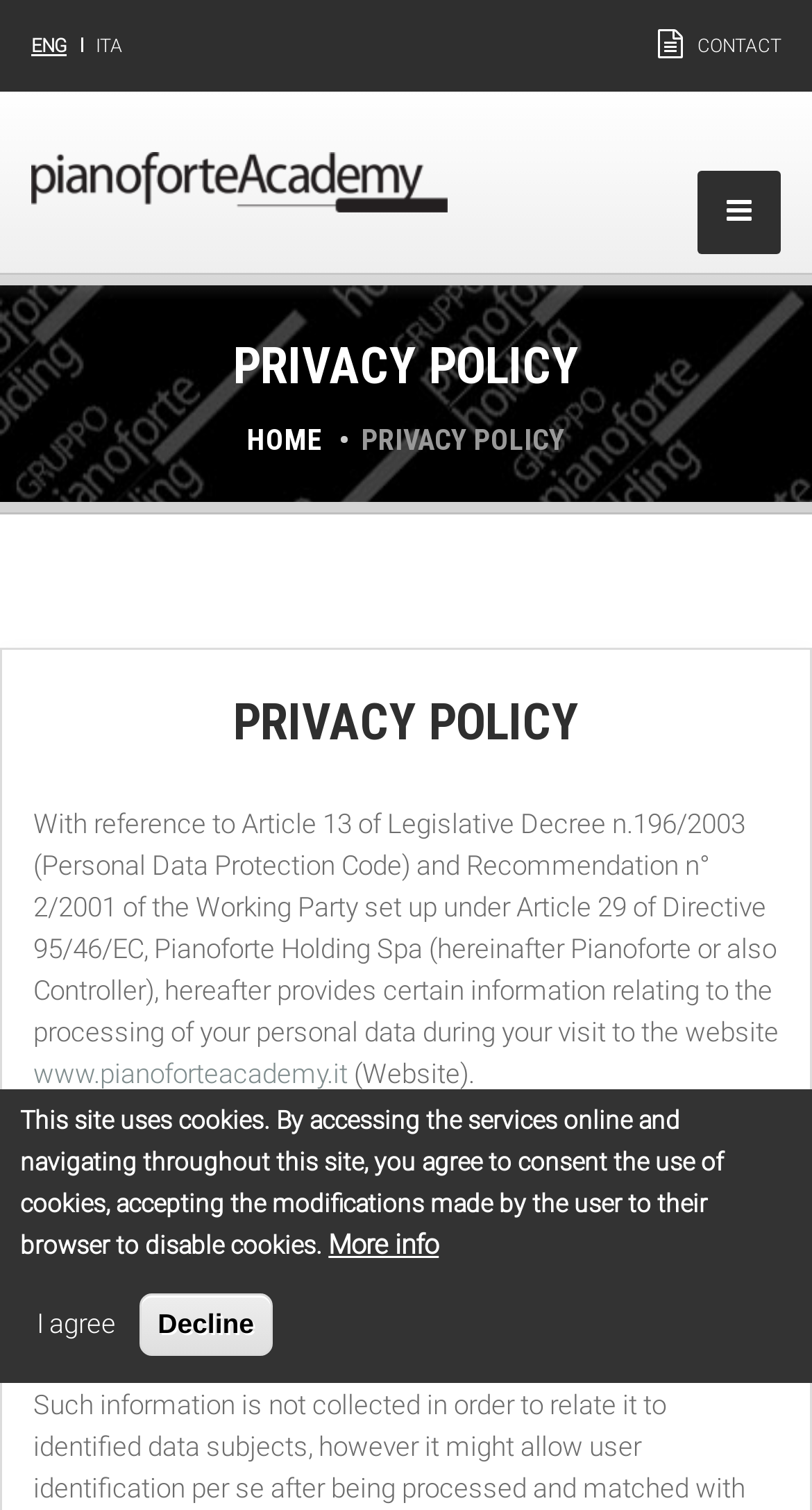Find the bounding box coordinates of the element I should click to carry out the following instruction: "See all recent posts".

None